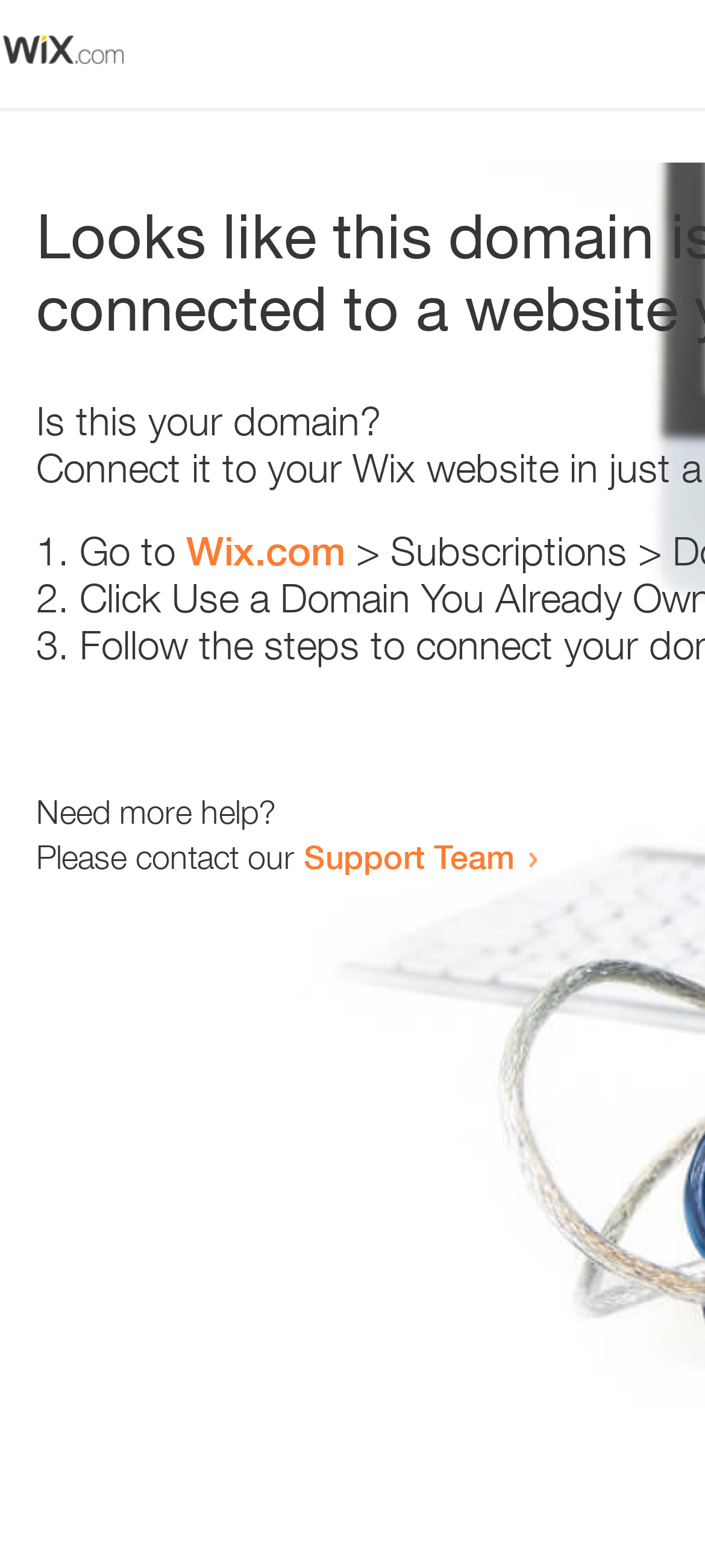What is the main issue described on this webpage?
Provide a thorough and detailed answer to the question.

The webpage's meta description is 'Error', and the content of the webpage suggests that there is an issue with the domain, prompting the user to take action.